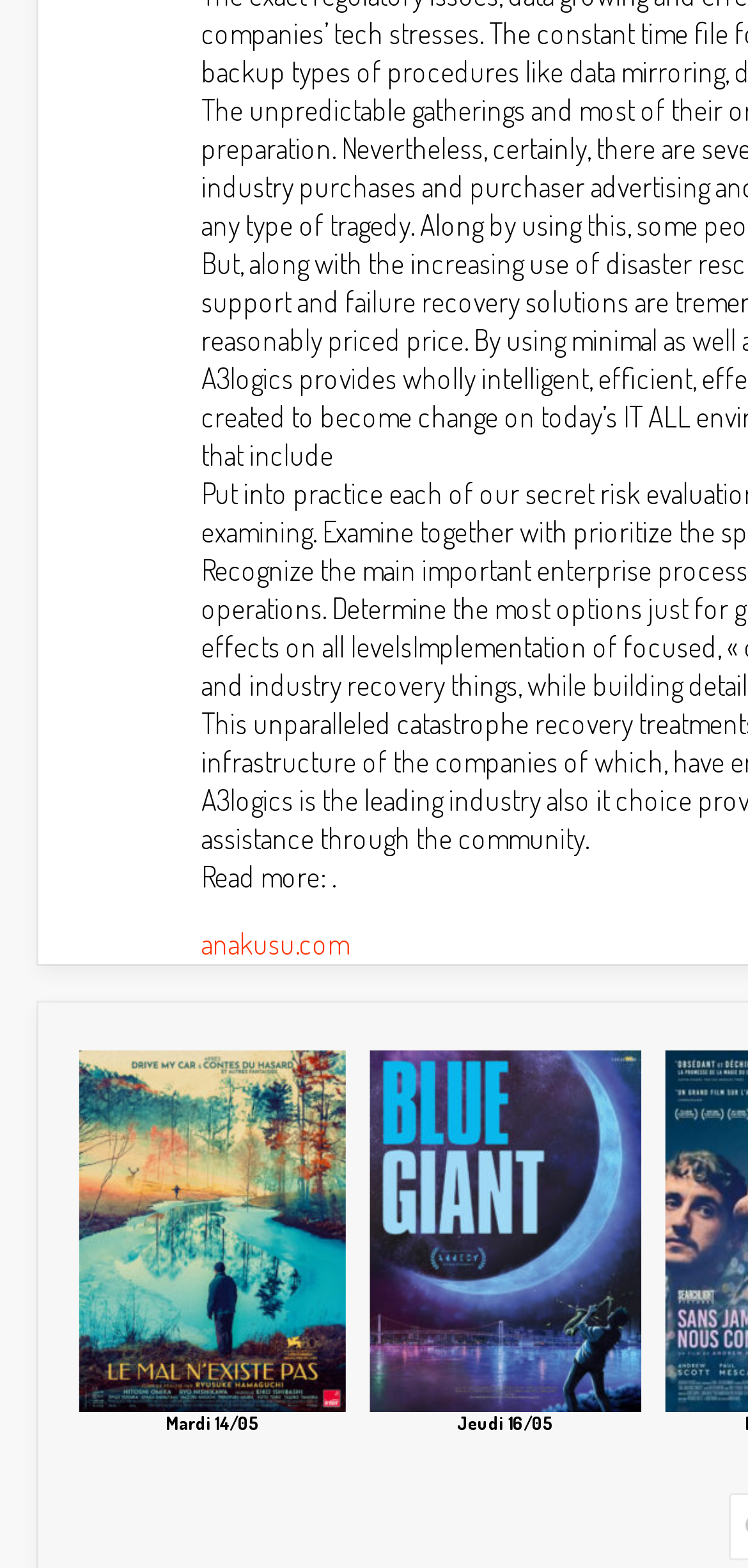How many links are there in the first article?
Using the visual information, reply with a single word or short phrase.

1